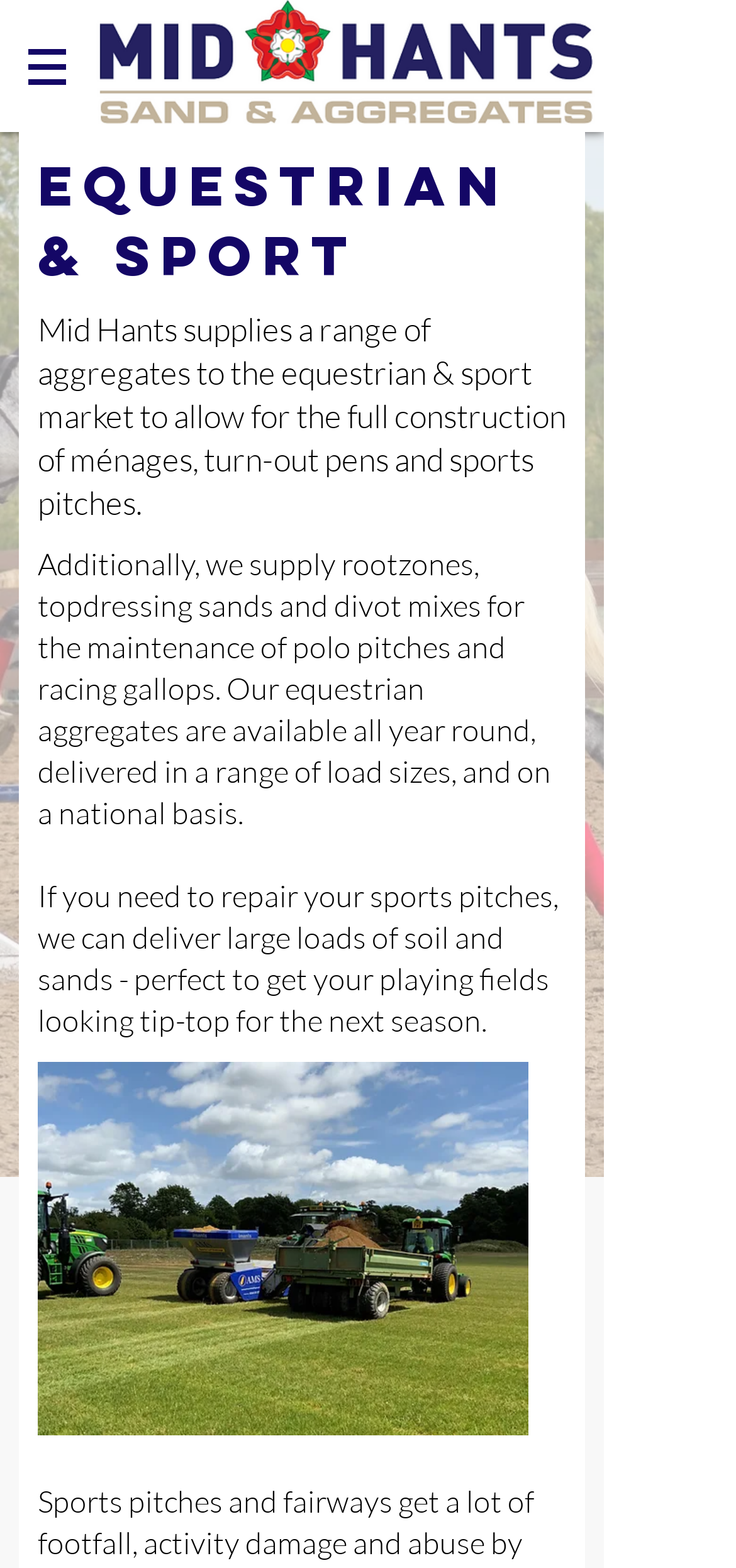What type of market does Mid Hants supply aggregates to?
Provide a fully detailed and comprehensive answer to the question.

Based on the webpage content, specifically the heading 'Equestrian & Sport' and the subsequent text, it is clear that Mid Hants supplies aggregates to the equestrian and sport market.